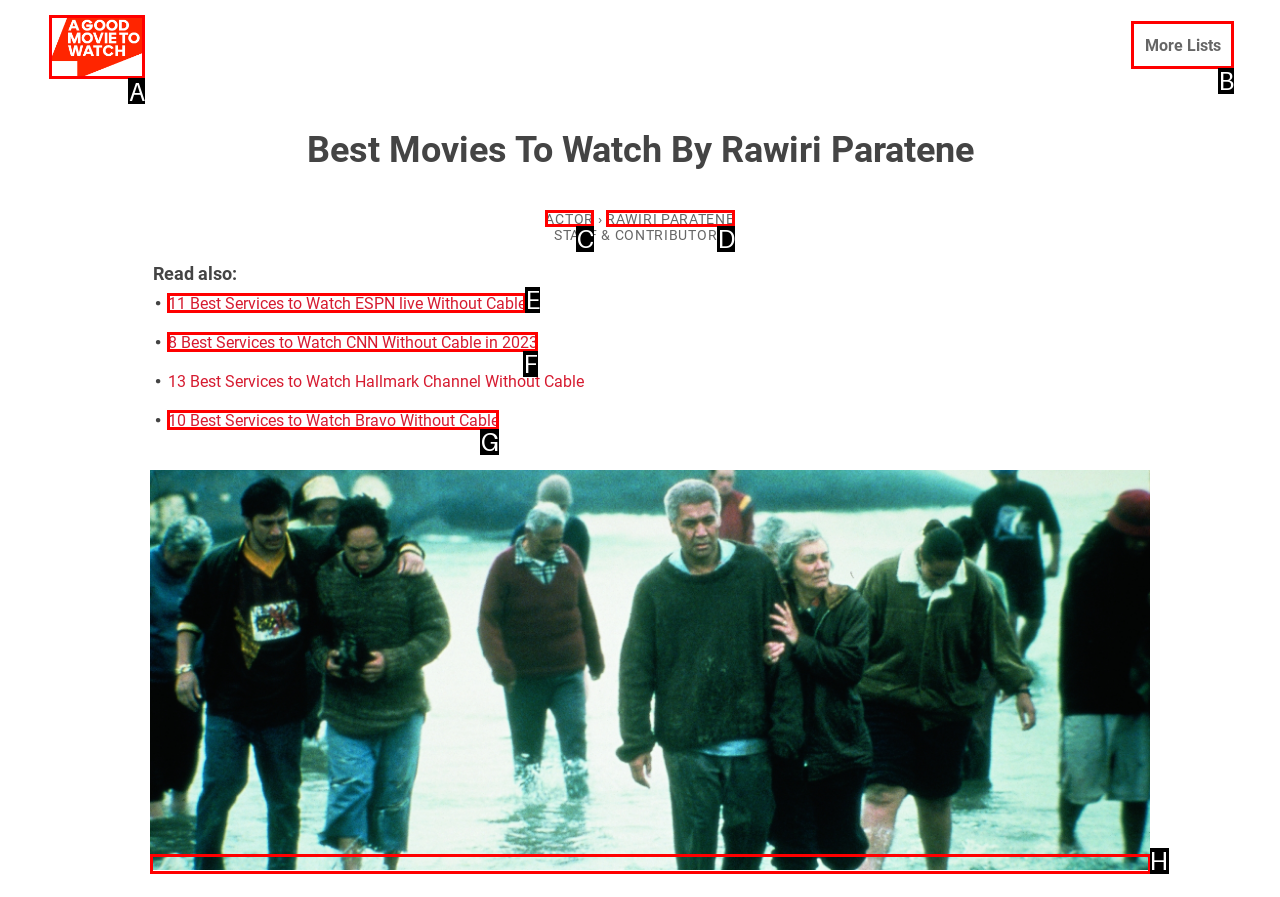For the instruction: Click on the agoodmovietowatch logo, determine the appropriate UI element to click from the given options. Respond with the letter corresponding to the correct choice.

A